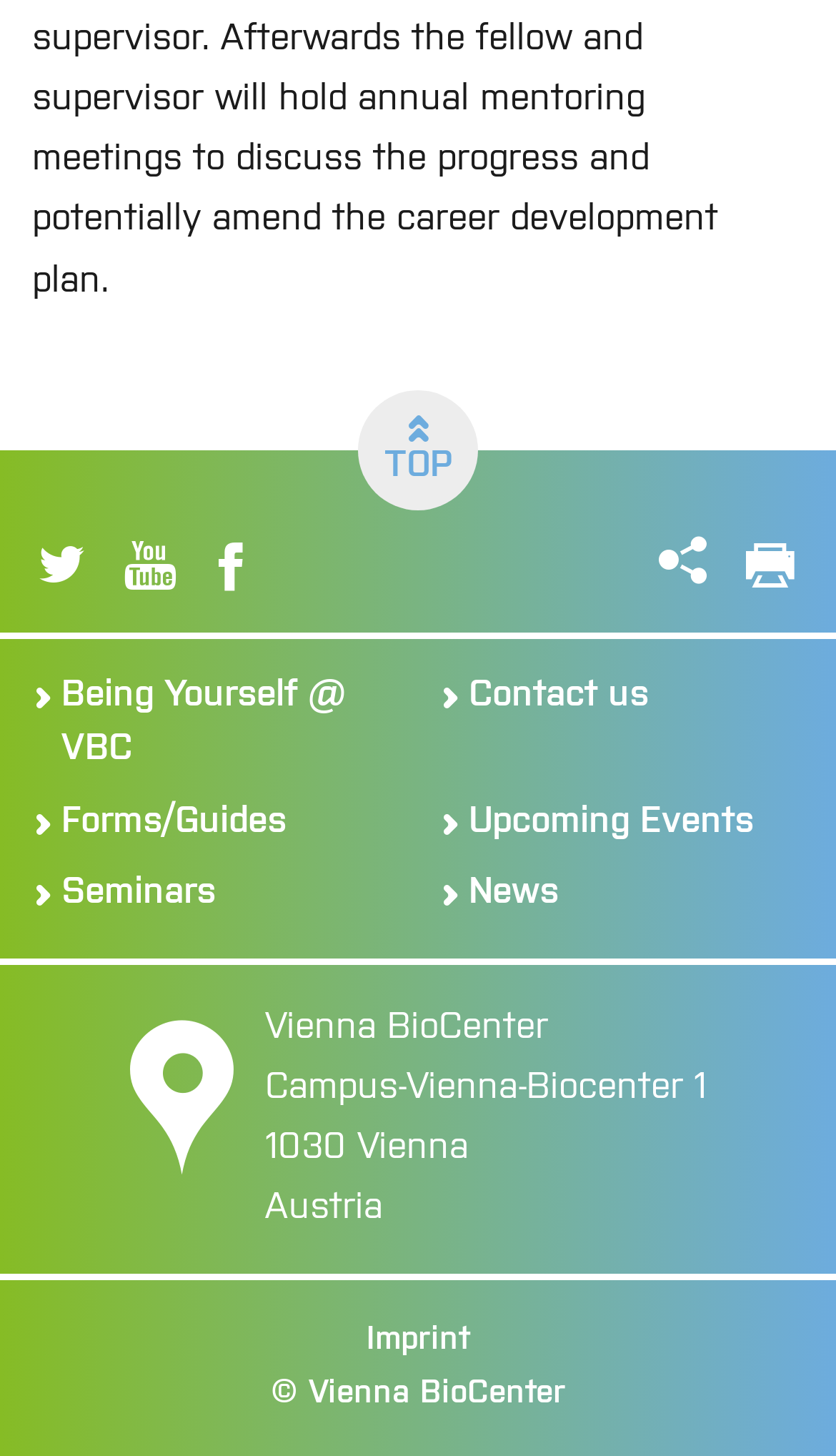What is the country where Vienna BioCenter is located?
Refer to the screenshot and respond with a concise word or phrase.

Austria